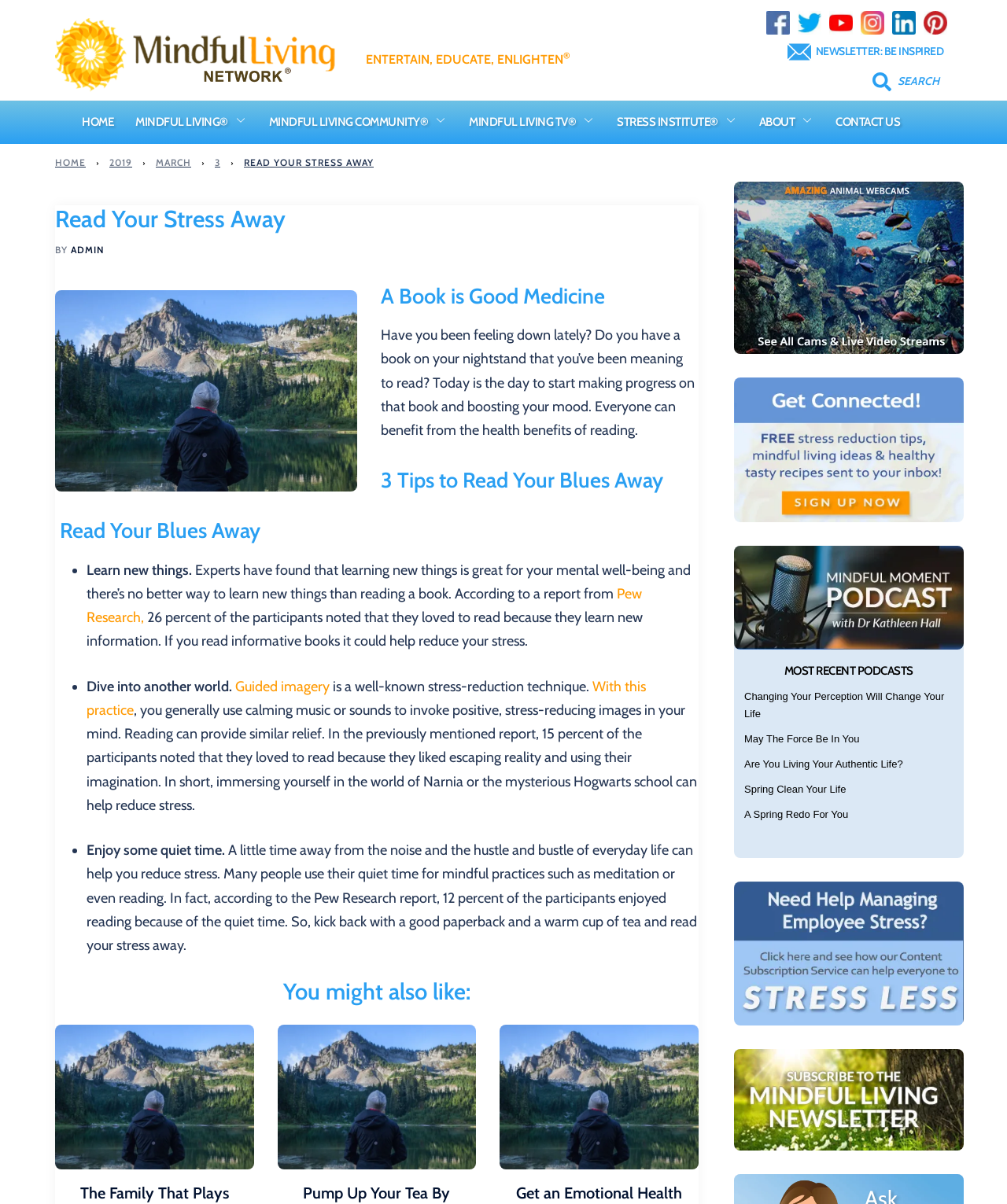Provide a single word or phrase answer to the question: 
What is the name of the author of the main article?

ADMIN